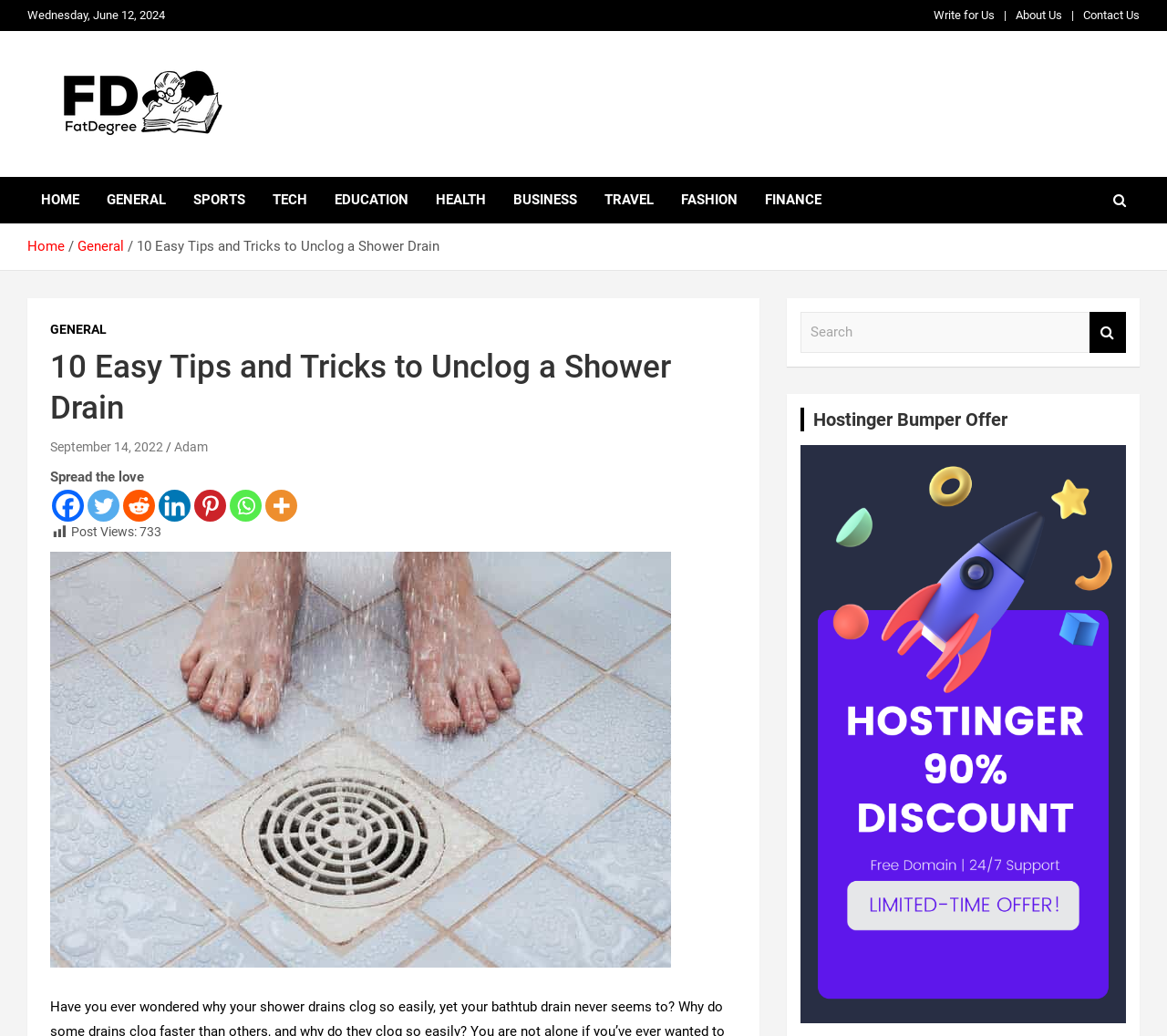Determine the bounding box coordinates of the target area to click to execute the following instruction: "Visit 'About Us'."

[0.87, 0.007, 0.91, 0.023]